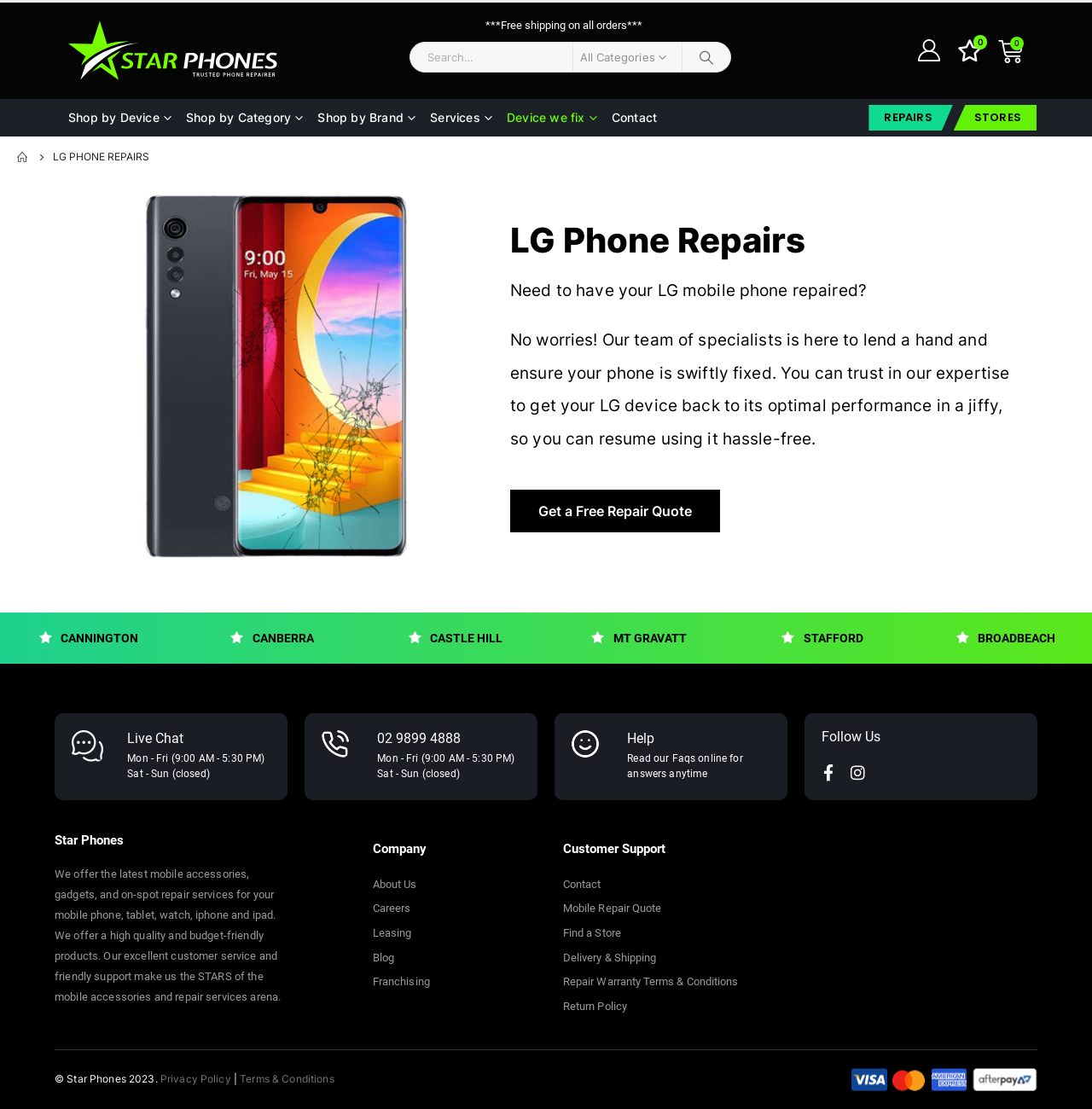Please specify the coordinates of the bounding box for the element that should be clicked to carry out this instruction: "Contact us". The coordinates must be four float numbers between 0 and 1, formatted as [left, top, right, bottom].

[0.56, 0.089, 0.602, 0.123]